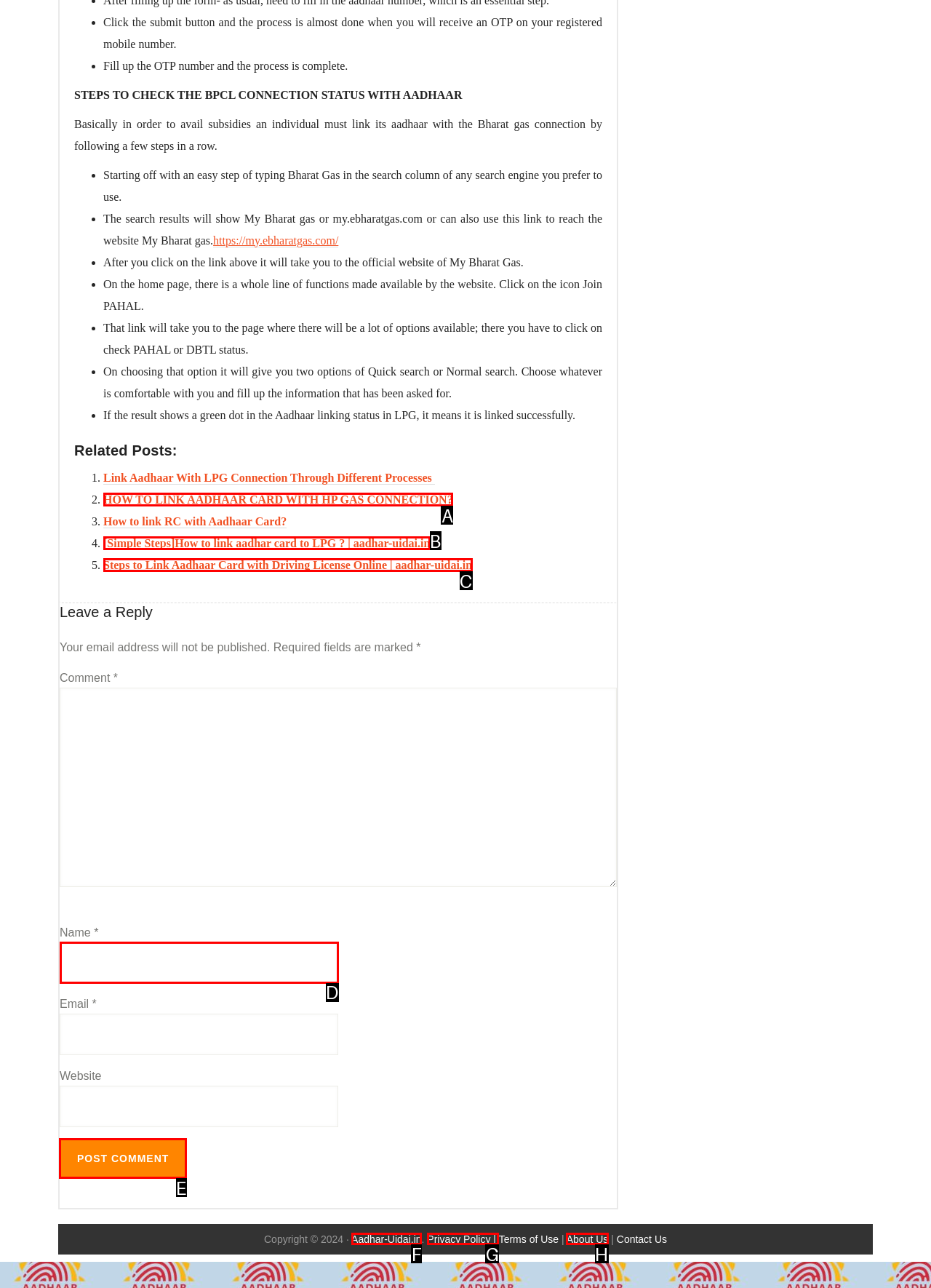For the task "Click the Post Comment button", which option's letter should you click? Answer with the letter only.

E